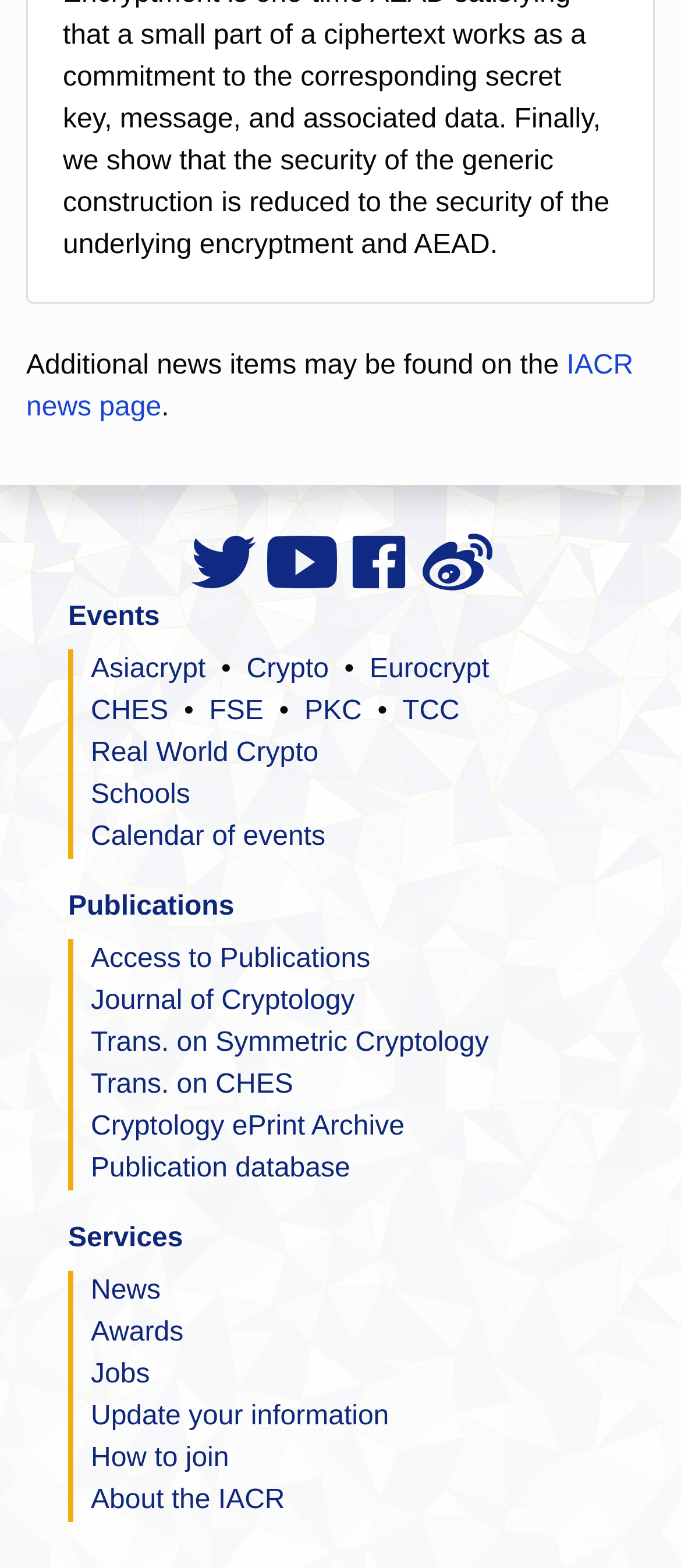Please determine the bounding box coordinates of the element's region to click in order to carry out the following instruction: "Check the Calendar of events". The coordinates should be four float numbers between 0 and 1, i.e., [left, top, right, bottom].

[0.133, 0.524, 0.478, 0.543]